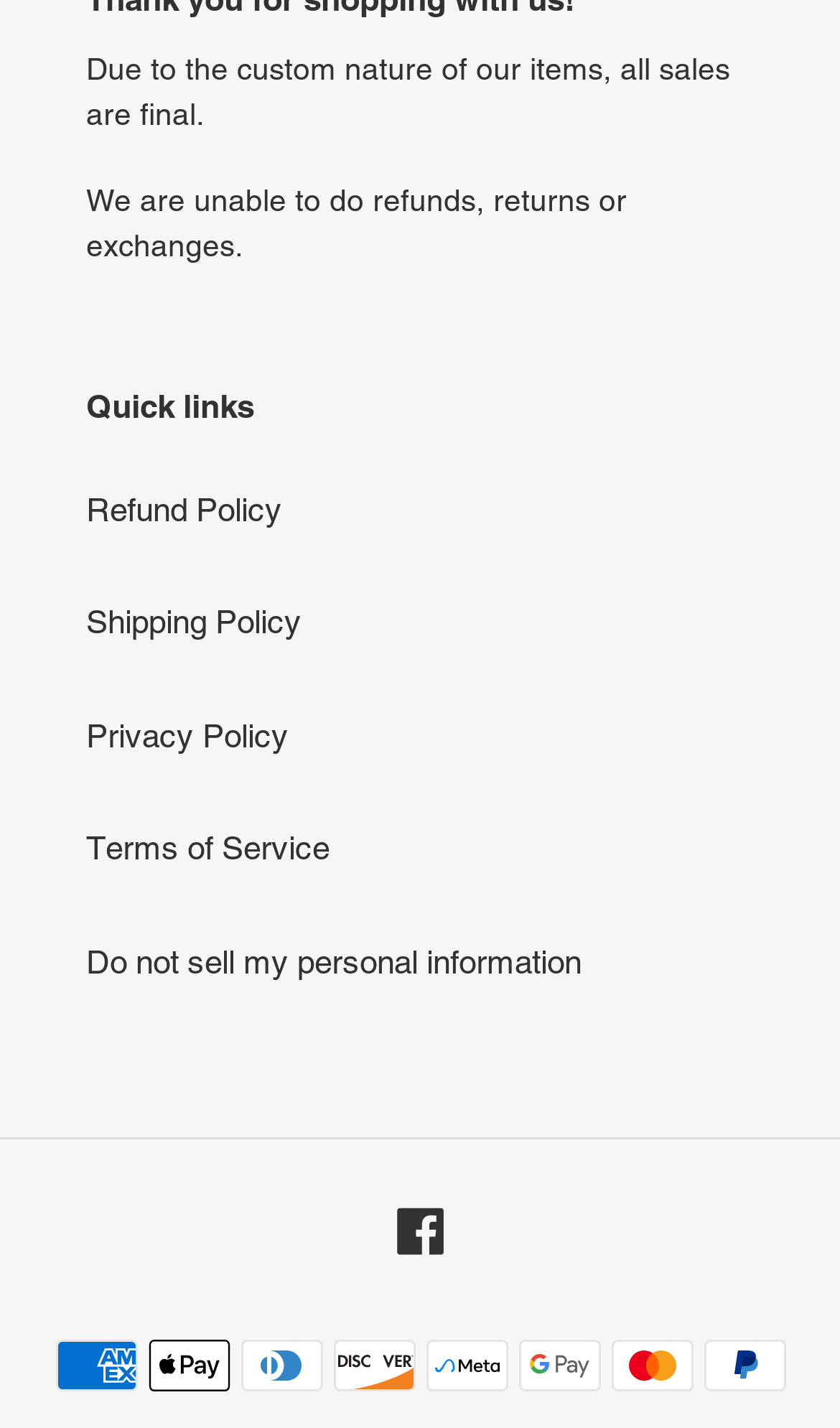Use a single word or phrase to answer the question: 
What is the orientation of the separator?

Horizontal